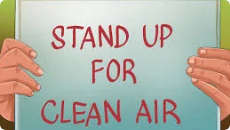What color is the background?
Answer the question with a single word or phrase, referring to the image.

Light blue